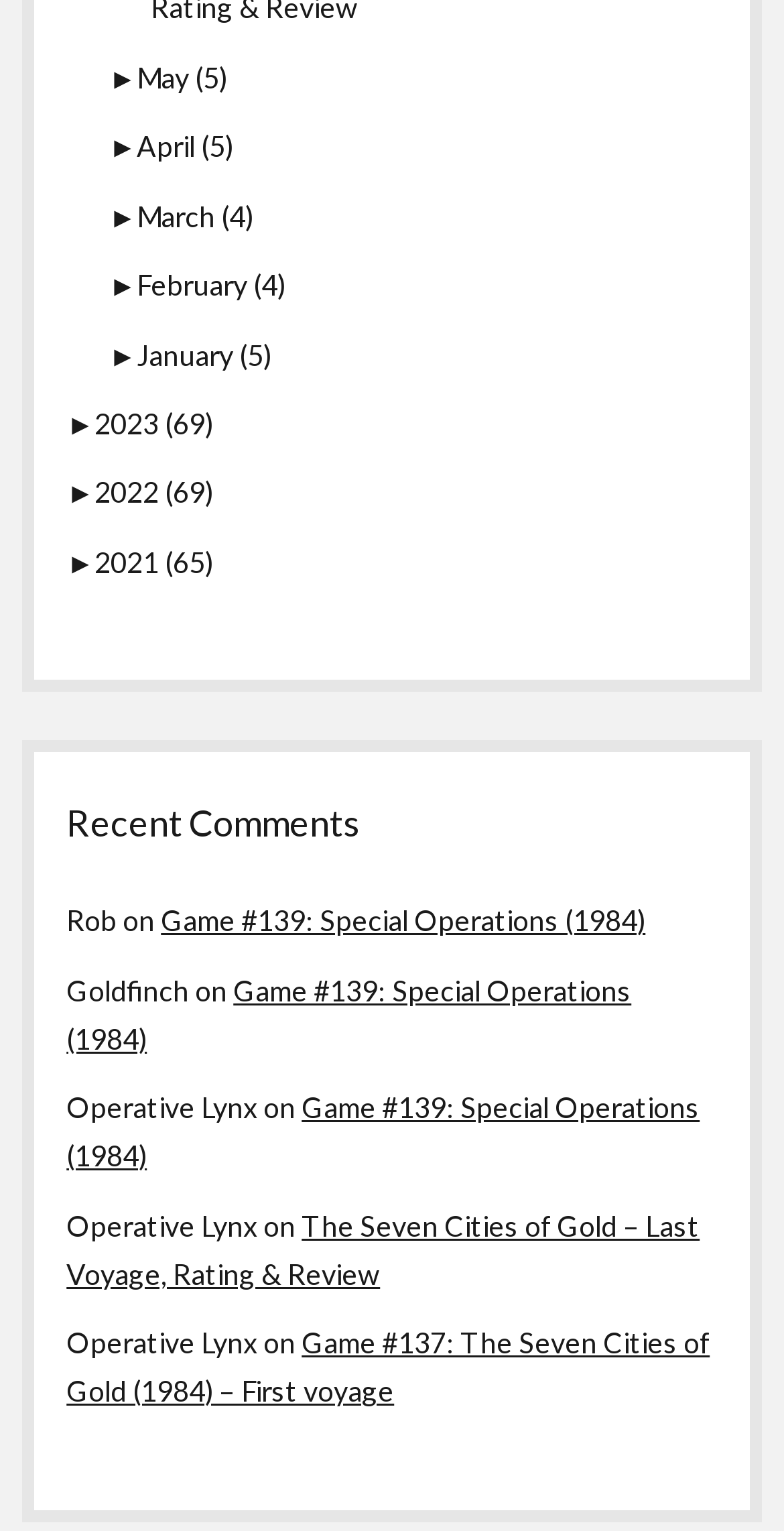Using the element description: "May (5)", determine the bounding box coordinates. The coordinates should be in the format [left, top, right, bottom], with values between 0 and 1.

[0.174, 0.039, 0.29, 0.061]